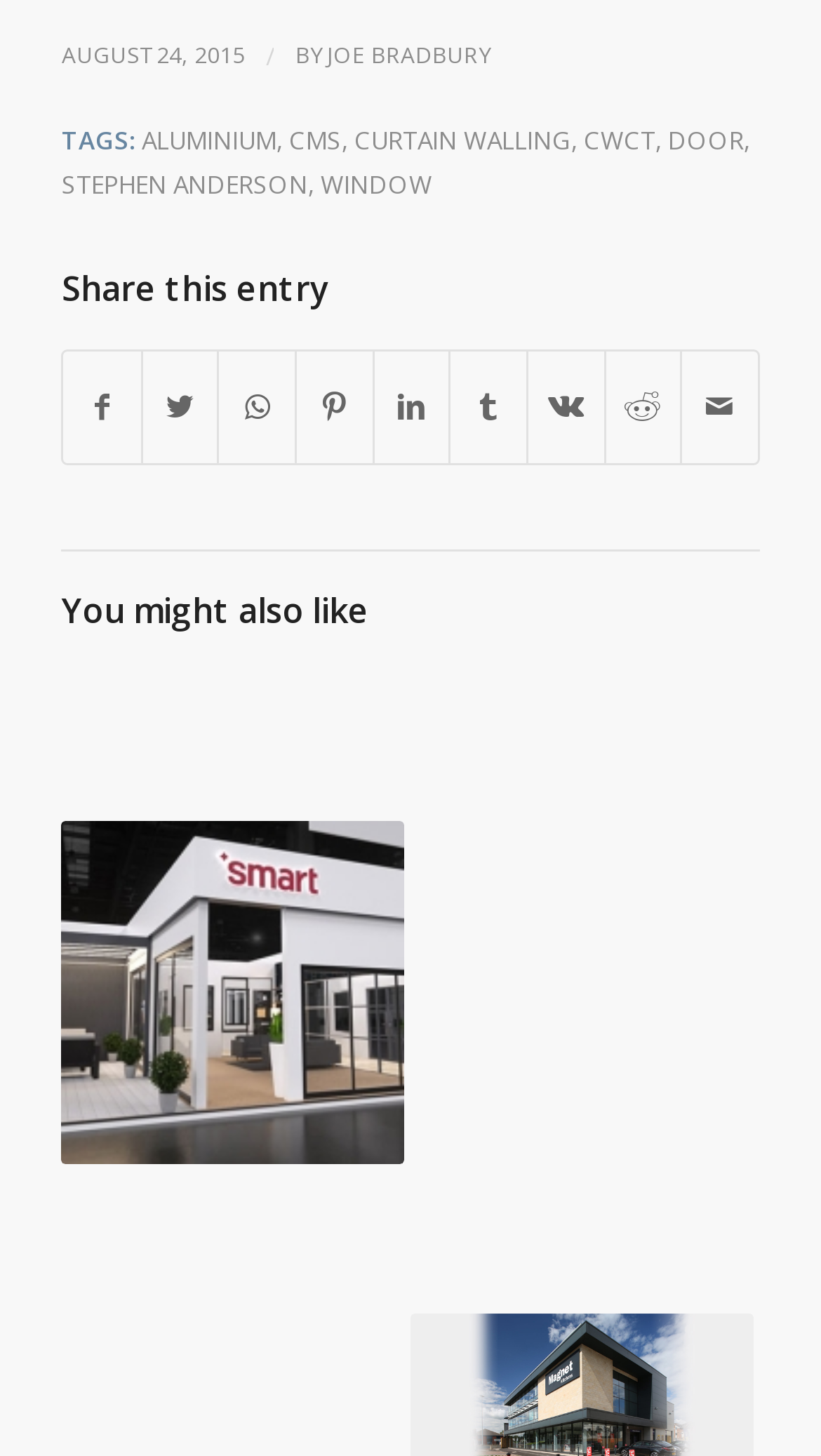Observe the image and answer the following question in detail: What is the date of the article?

The date of the article can be found at the top of the webpage, where it says 'AUGUST 24, 2015' in a static text element.